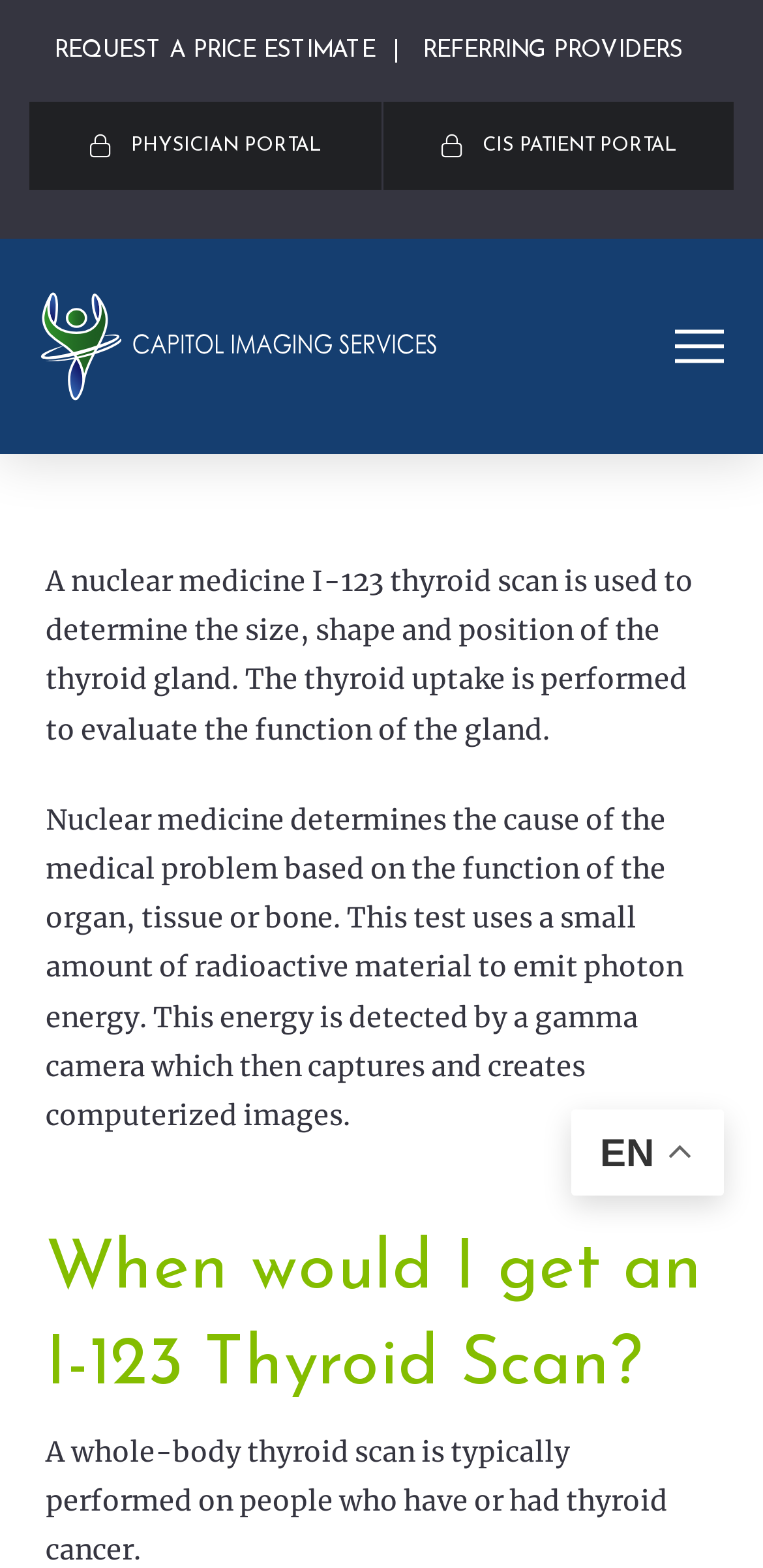What is the purpose of an I-123 thyroid scan?
Ensure your answer is thorough and detailed.

Based on the webpage content, an I-123 thyroid scan is used to determine the size, shape, and position of the thyroid gland, as well as to evaluate the function of the gland.